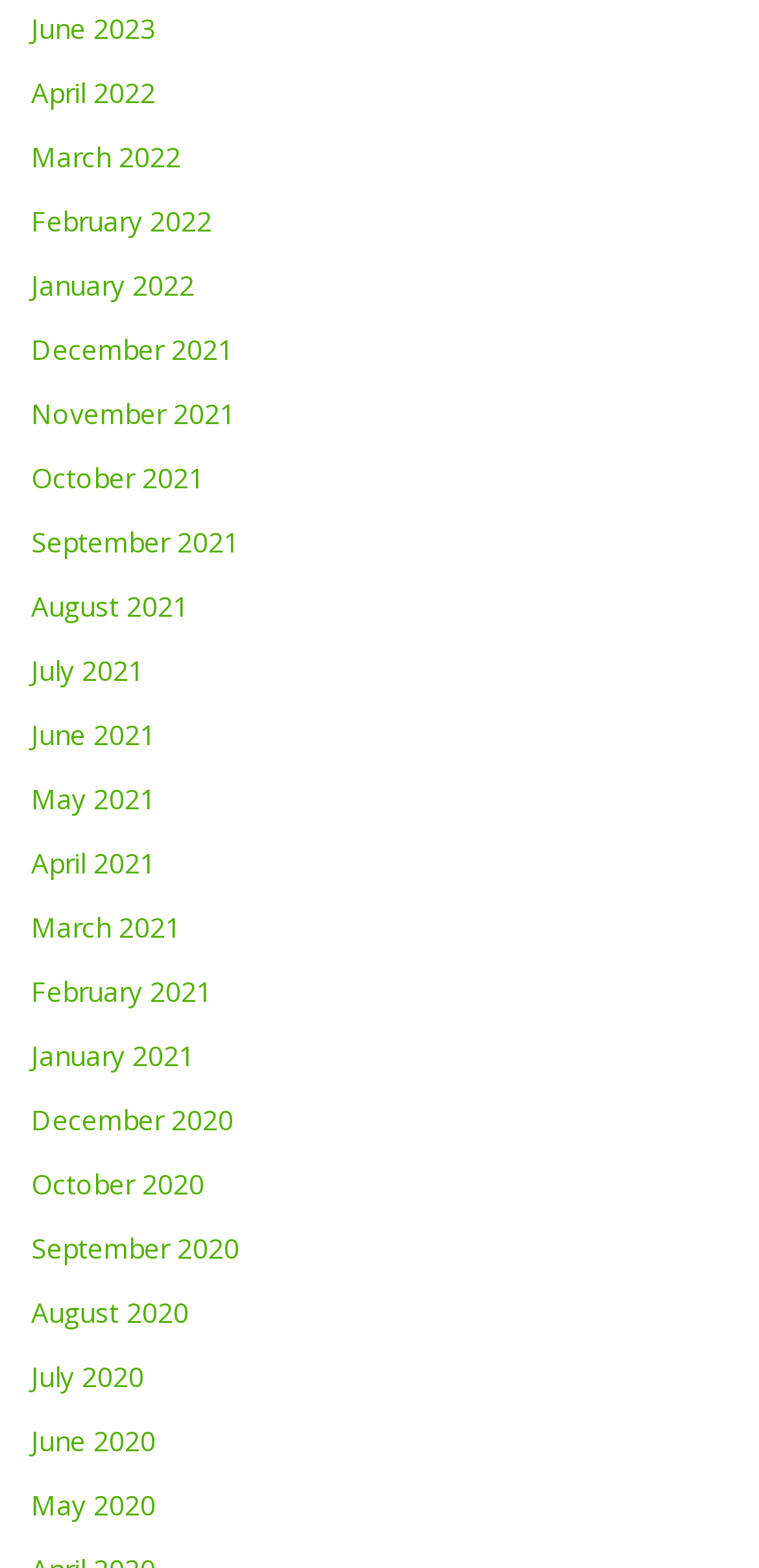How many years are represented in the list of months?
Look at the image and construct a detailed response to the question.

I can examine the list of links and see that there are three years represented: 2020, 2021, and 2022, as well as one month from 2023.